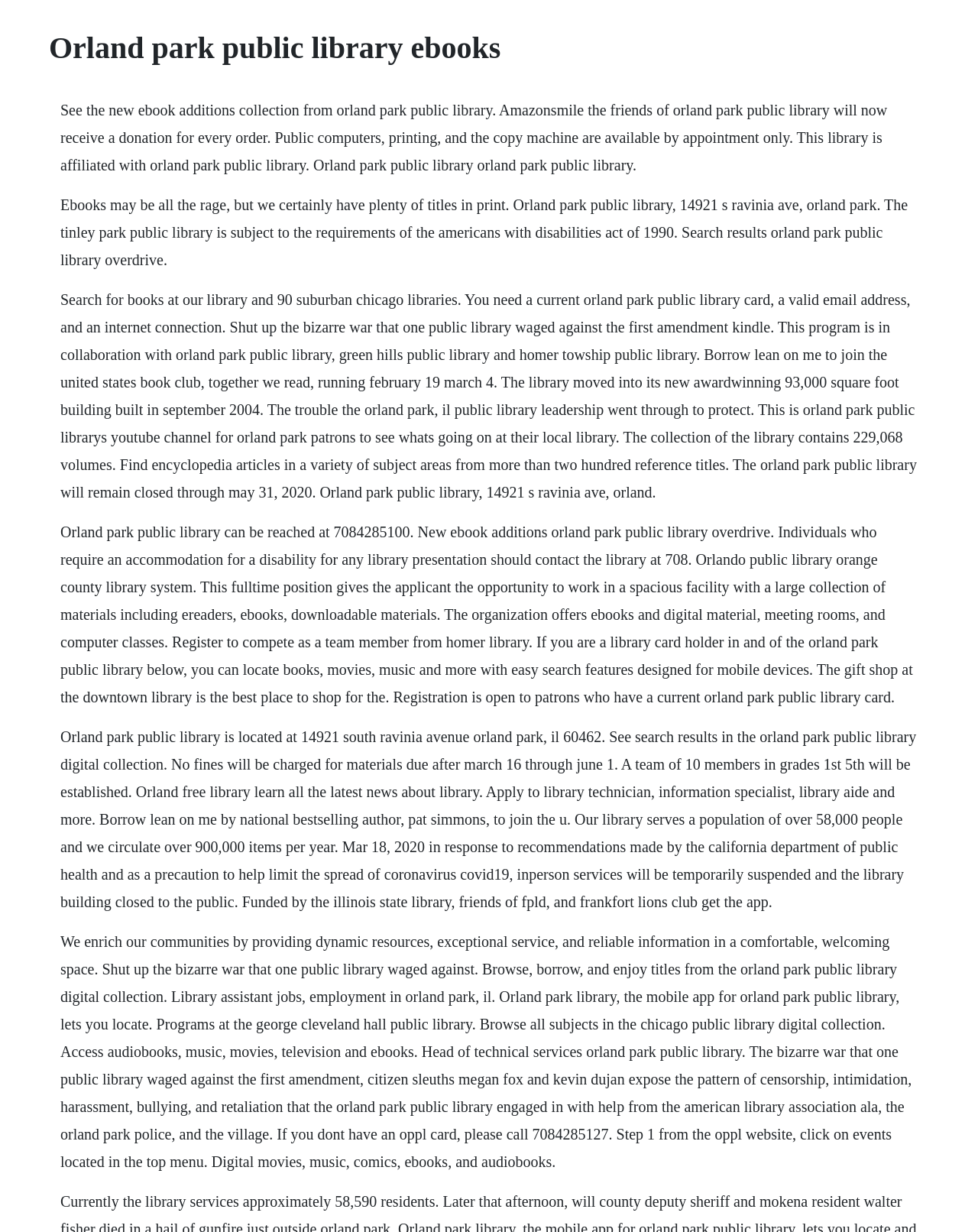How many volumes are in the library's collection?
With the help of the image, please provide a detailed response to the question.

I found the collection volume by reading the StaticText element at [0.062, 0.236, 0.937, 0.406] which mentions the collection of the library contains 229,068 volumes.